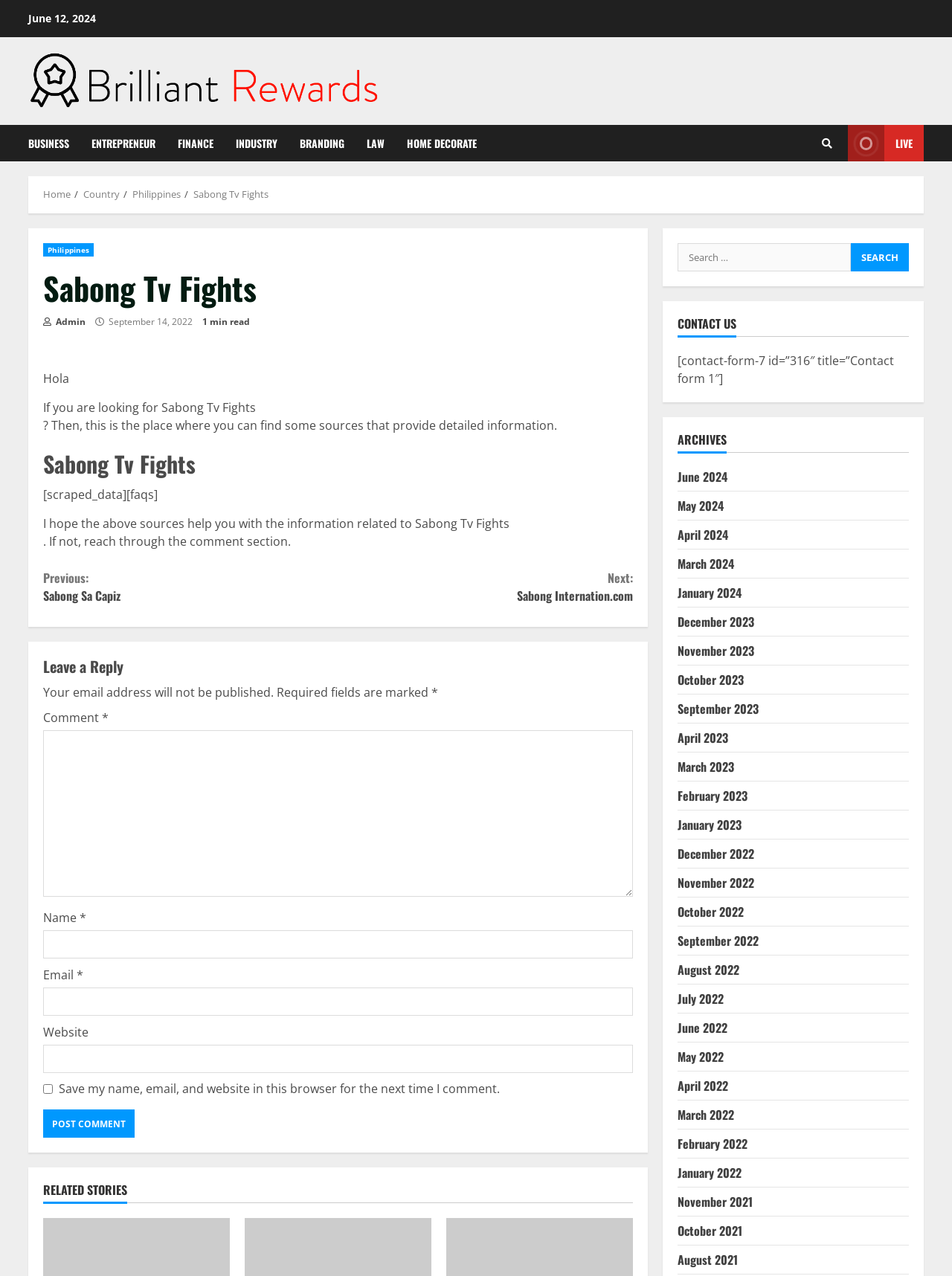Determine the bounding box for the described HTML element: "Irene Sommerfeld-Stur". Ensure the coordinates are four float numbers between 0 and 1 in the format [left, top, right, bottom].

None